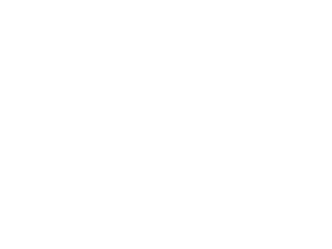What is a notable attribute of wrapping films?
Using the image, give a concise answer in the form of a single word or short phrase.

Outstanding resistance